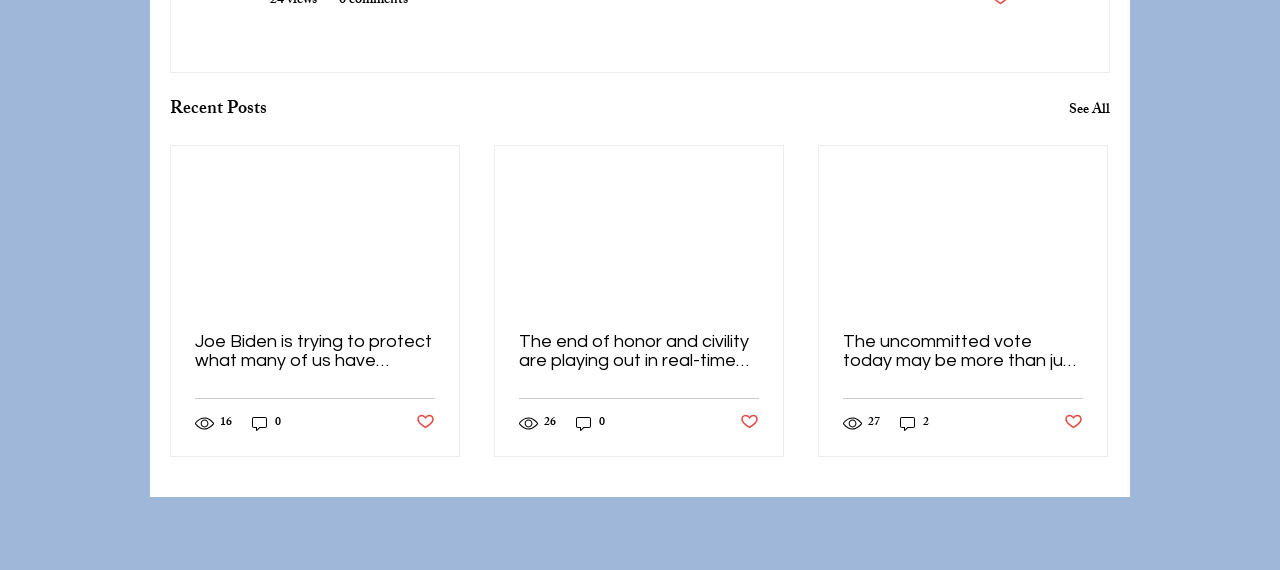Using the webpage screenshot and the element description Post not marked as liked, determine the bounding box coordinates. Specify the coordinates in the format (top-left x, top-left y, bottom-right x, bottom-right y) with values ranging from 0 to 1.

[0.325, 0.723, 0.34, 0.763]